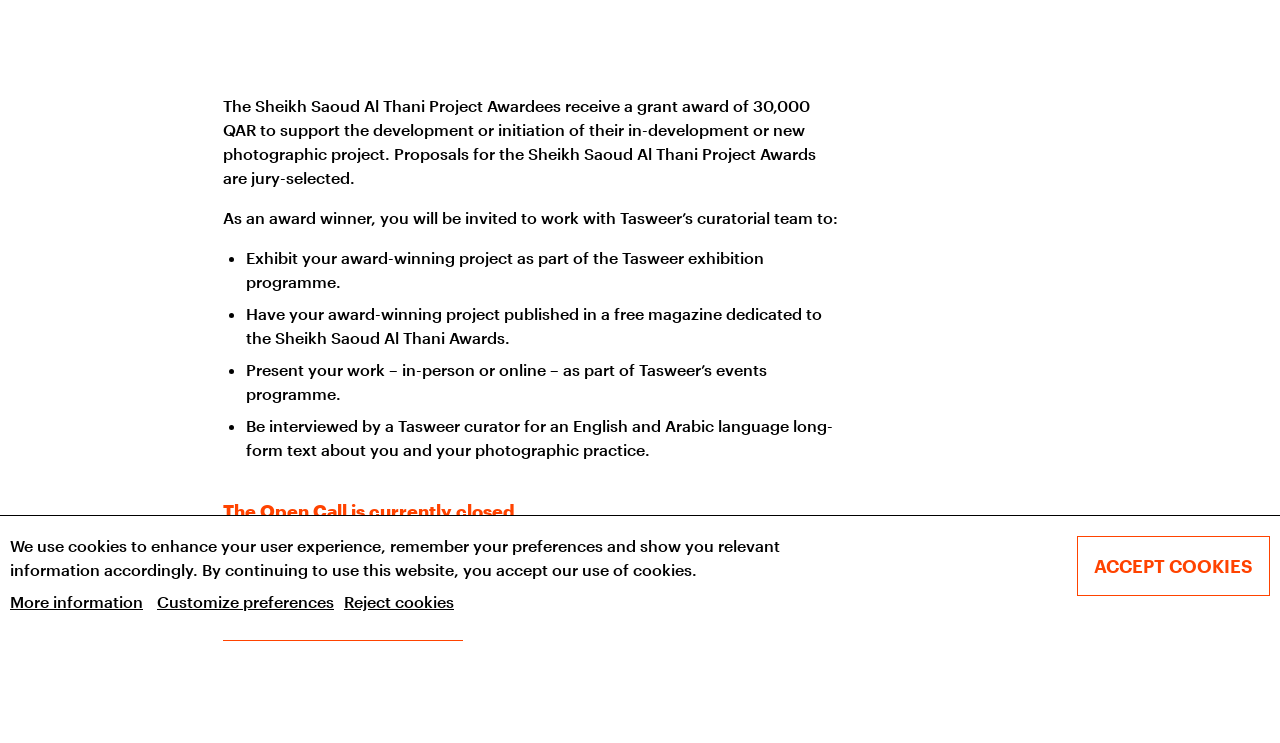Identify the bounding box of the HTML element described here: "Save preferences". Provide the coordinates as four float numbers between 0 and 1: [left, top, right, bottom].

[0.825, 0.742, 0.992, 0.822]